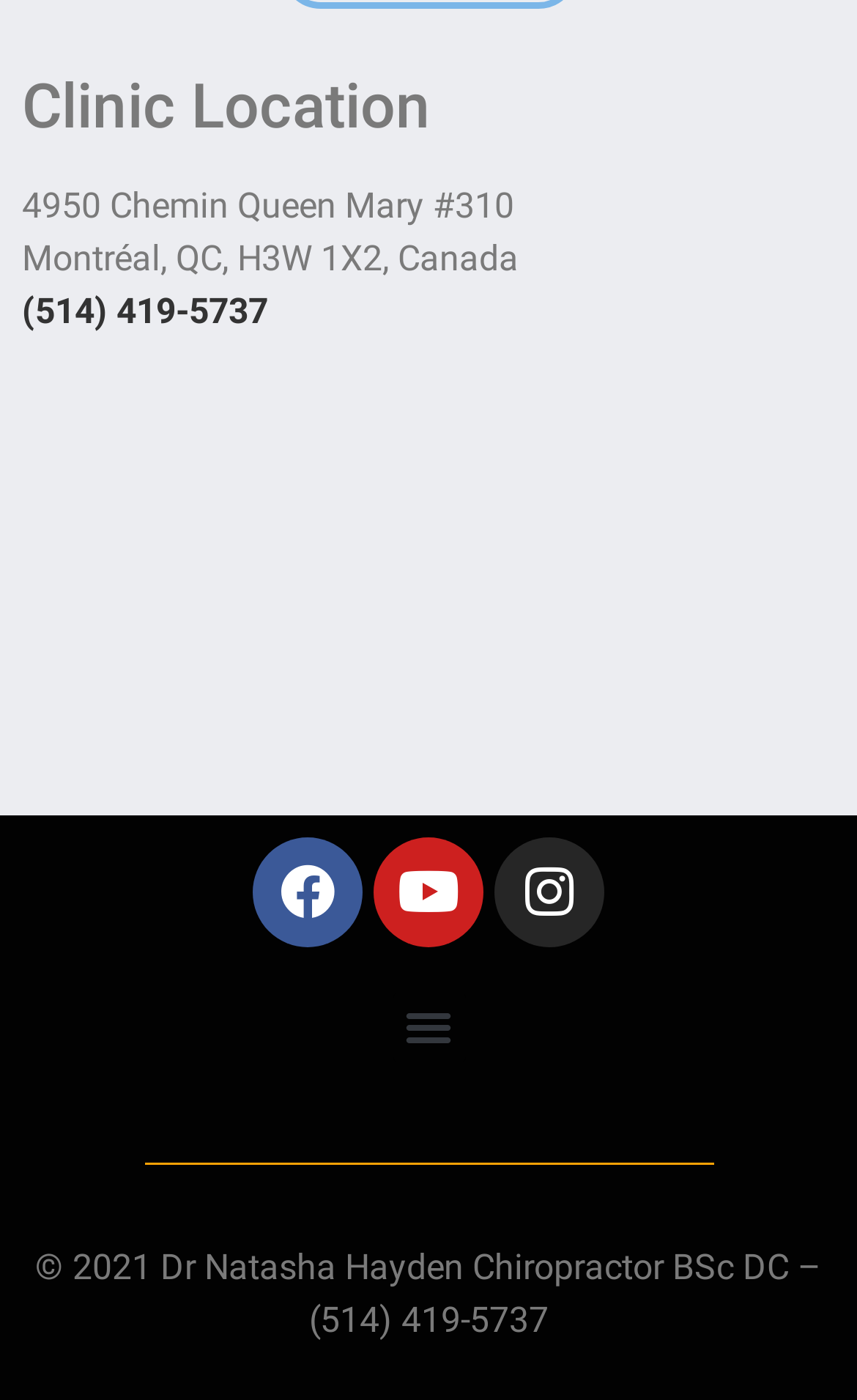What is the phone number of the clinic?
From the screenshot, supply a one-word or short-phrase answer.

(514) 419-5737